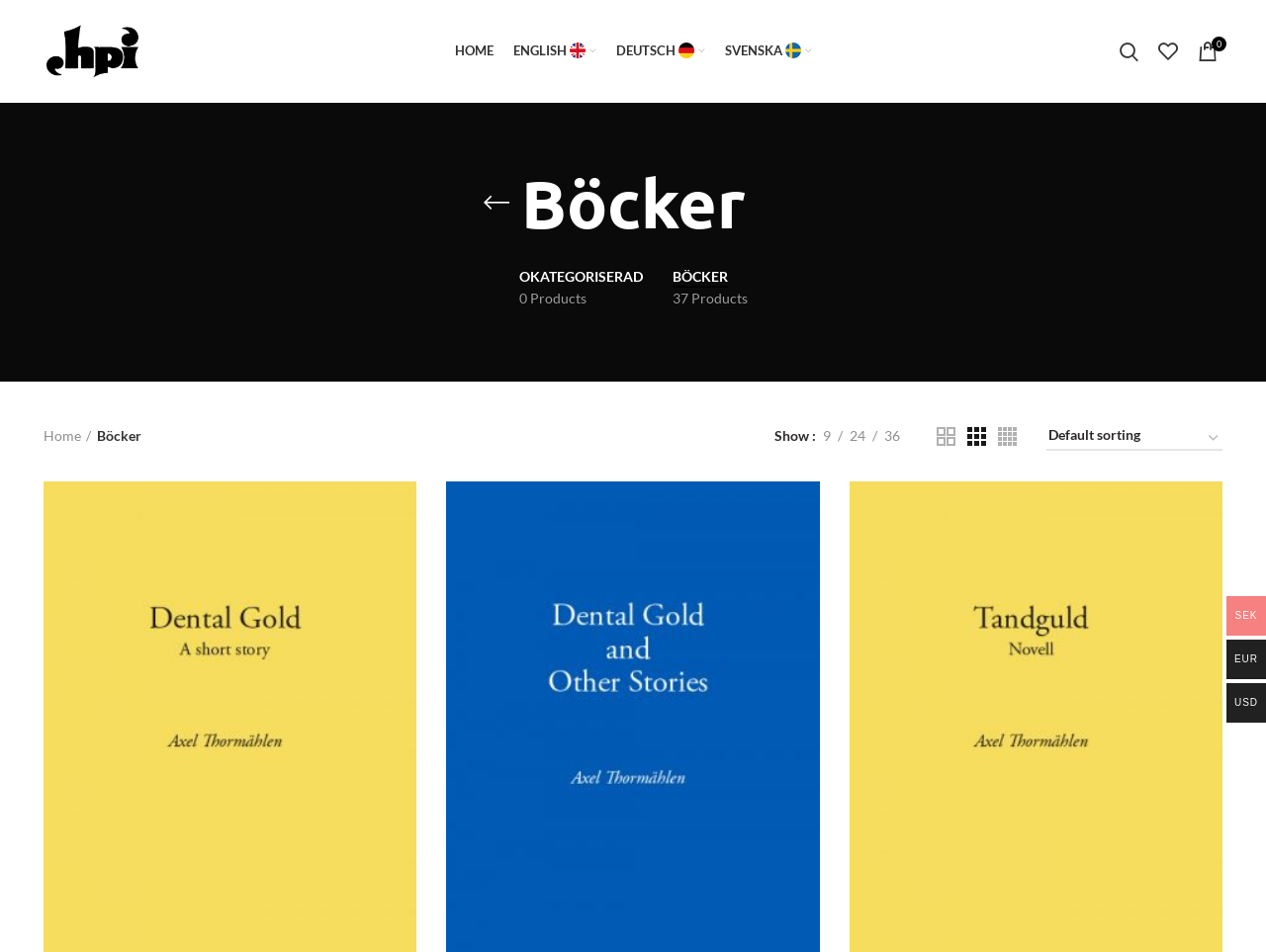Reply to the question with a single word or phrase:
How many languages are supported?

3